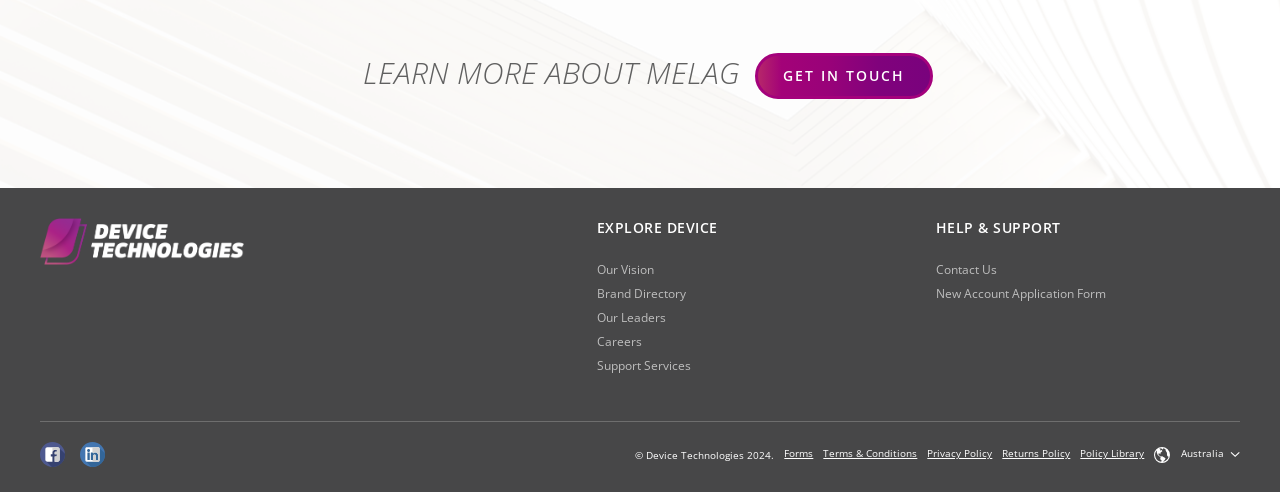Please specify the bounding box coordinates in the format (top-left x, top-left y, bottom-right x, bottom-right y), with all values as floating point numbers between 0 and 1. Identify the bounding box of the UI element described by: alt="Logo_DeviceTechnologies_Hero_Inverse_RGB (1).png" title="Logo_DeviceTechnologies_Hero_Inverse_RGB (1).png"

[0.031, 0.443, 0.439, 0.539]